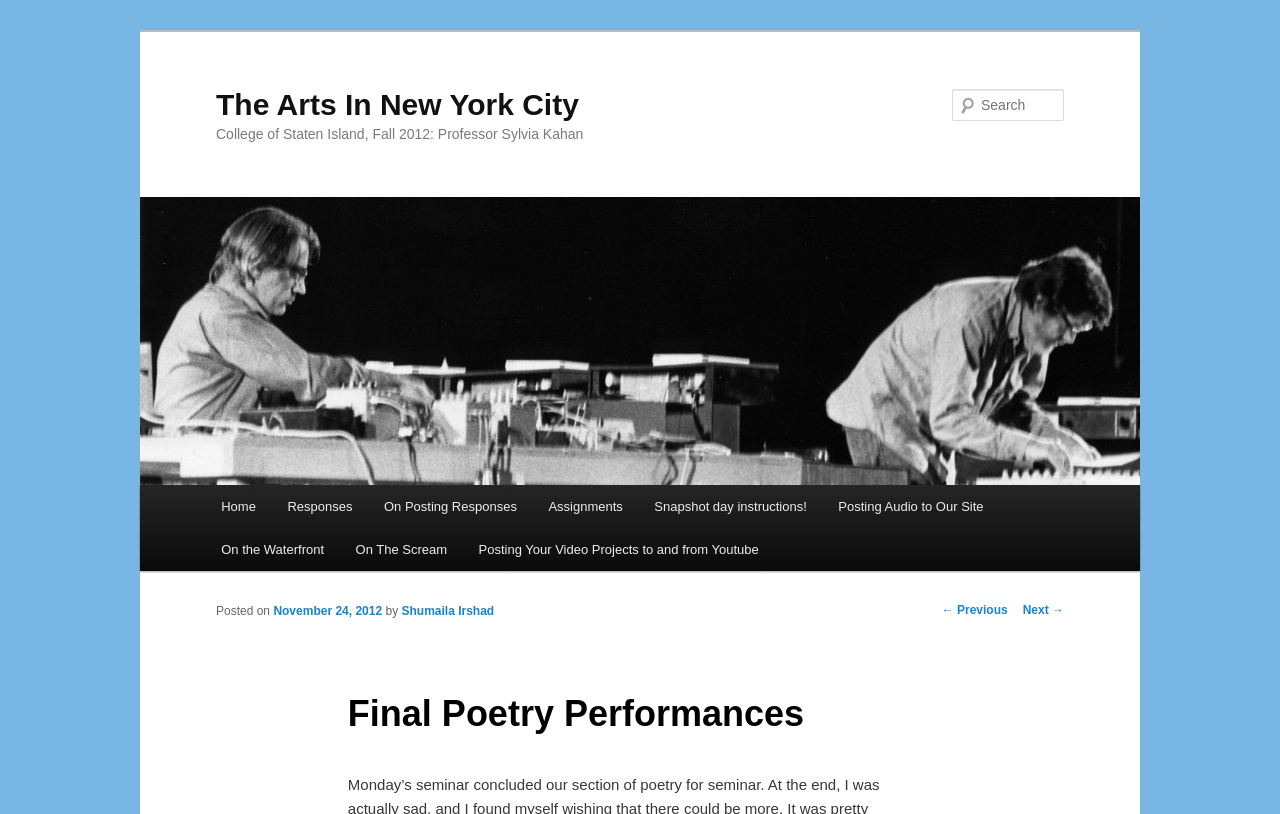What is the purpose of the textbox?
Can you offer a detailed and complete answer to this question?

I found the answer by looking at the textbox element with the label 'Search' and the StaticText 'Search' nearby, which suggests that the purpose of the textbox is to search for something.